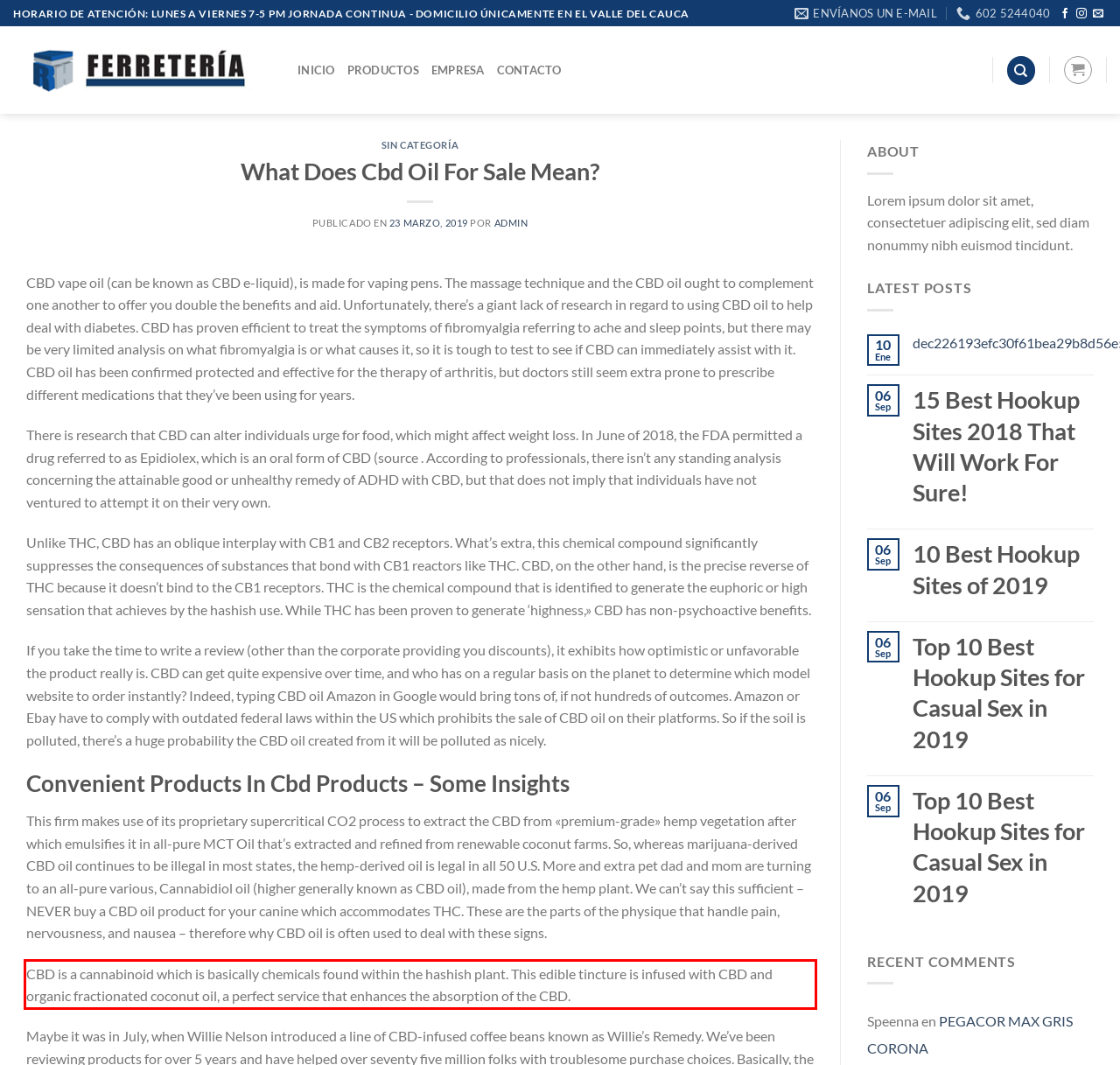Please take the screenshot of the webpage, find the red bounding box, and generate the text content that is within this red bounding box.

CBD is a cannabinoid which is basically chemicals found within the hashish plant. This edible tincture is infused with CBD and organic fractionated coconut oil, a perfect service that enhances the absorption of the CBD.